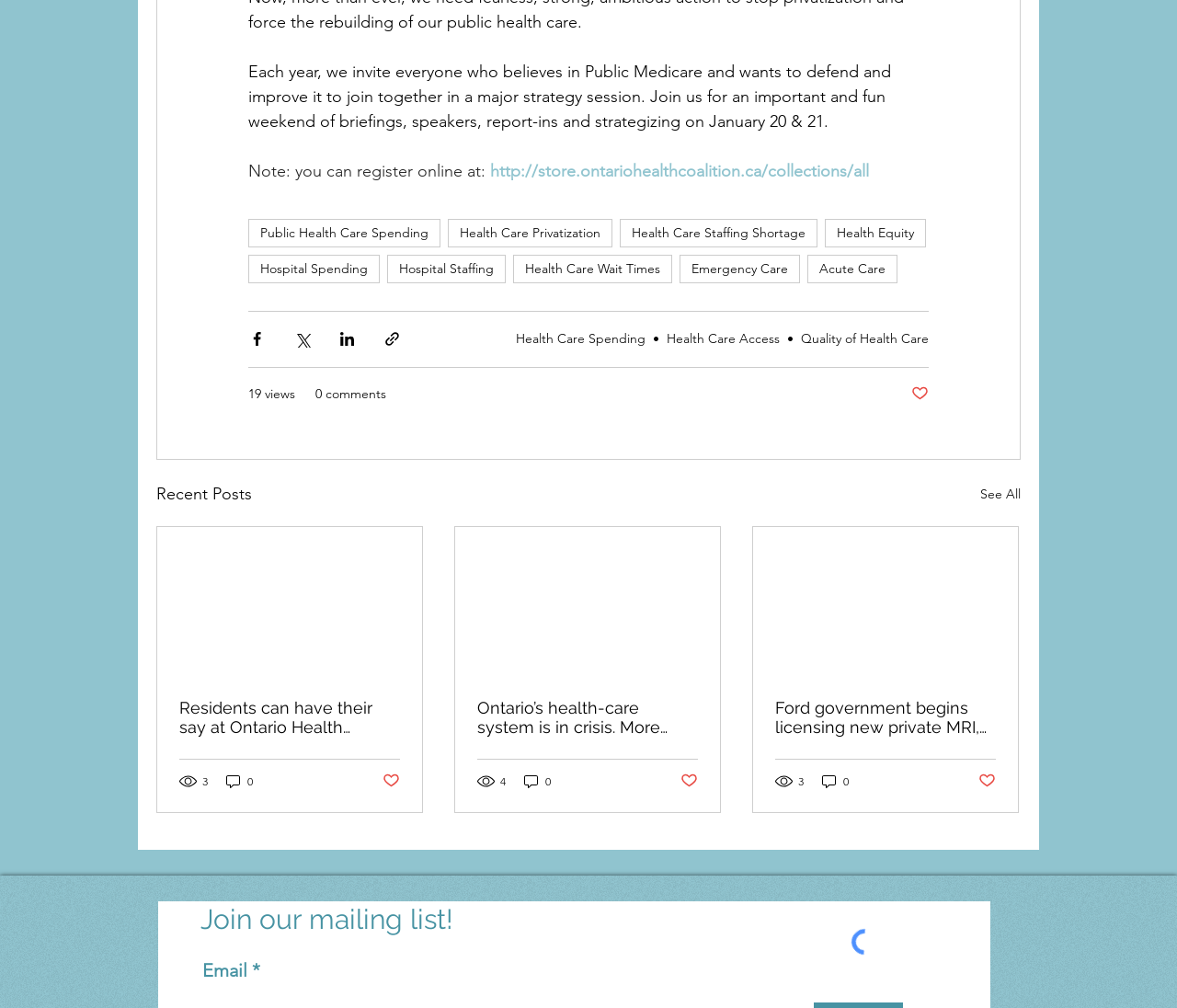Please identify the bounding box coordinates of the element's region that should be clicked to execute the following instruction: "View hosting options". The bounding box coordinates must be four float numbers between 0 and 1, i.e., [left, top, right, bottom].

None